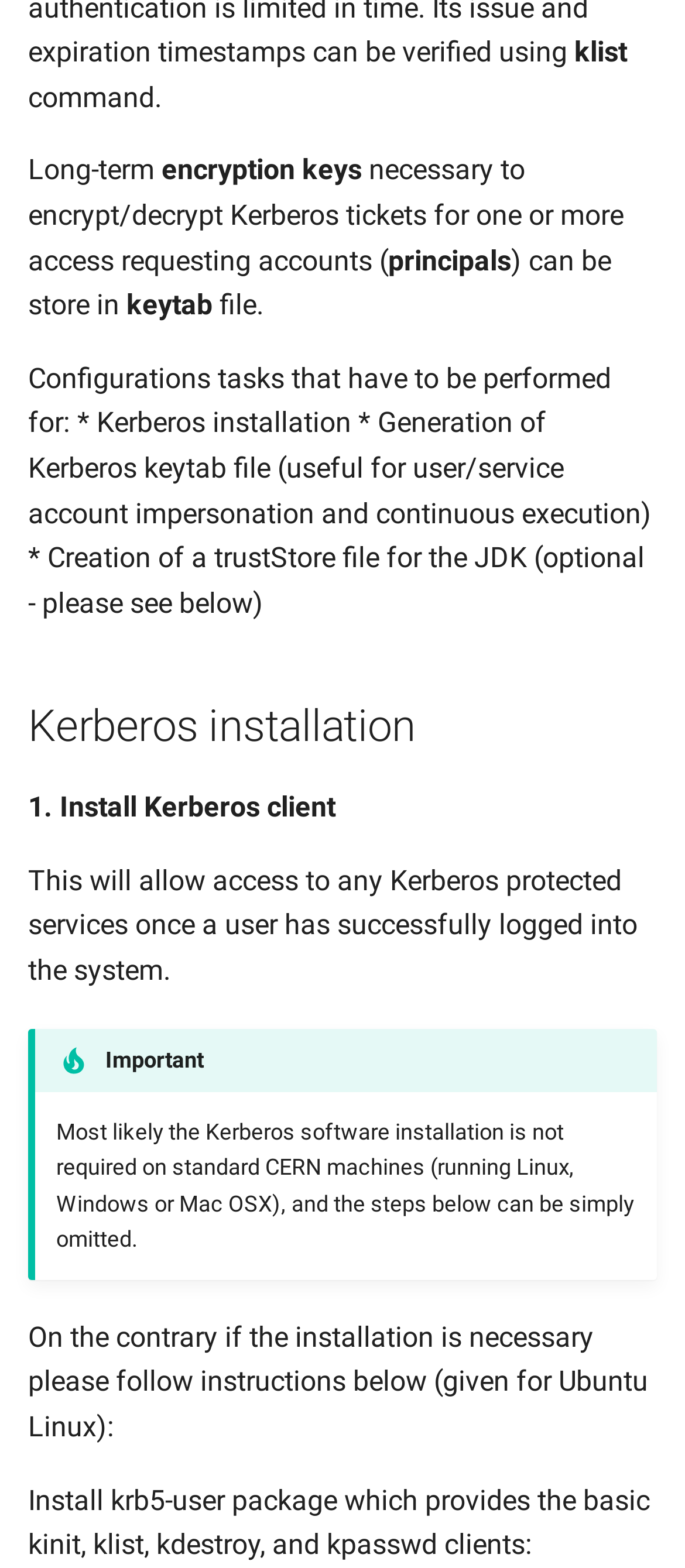Determine the bounding box coordinates of the UI element described by: "Multiple schemas data extraction".

[0.0, 0.165, 0.621, 0.245]